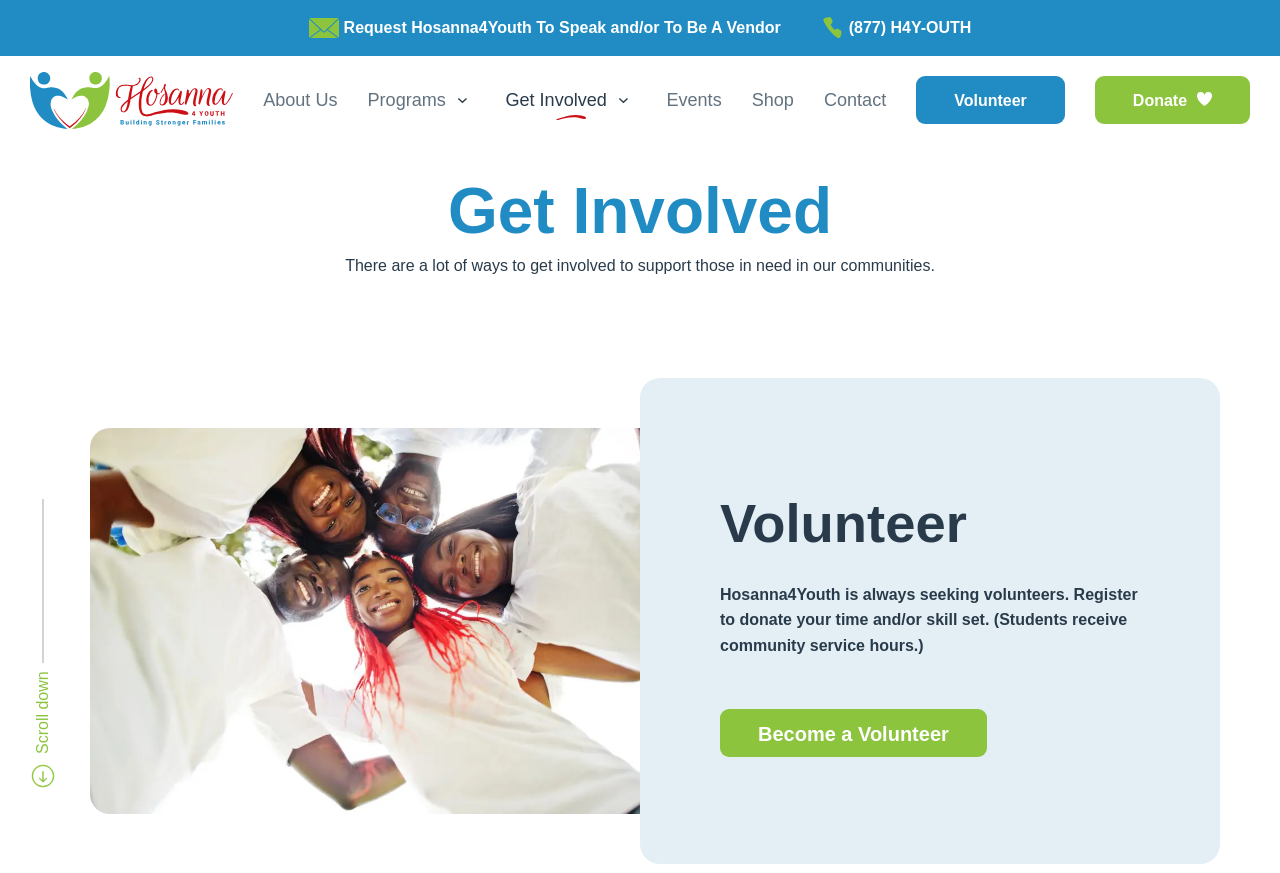Identify the bounding box coordinates of the region I need to click to complete this instruction: "Become a volunteer".

[0.562, 0.812, 0.771, 0.867]